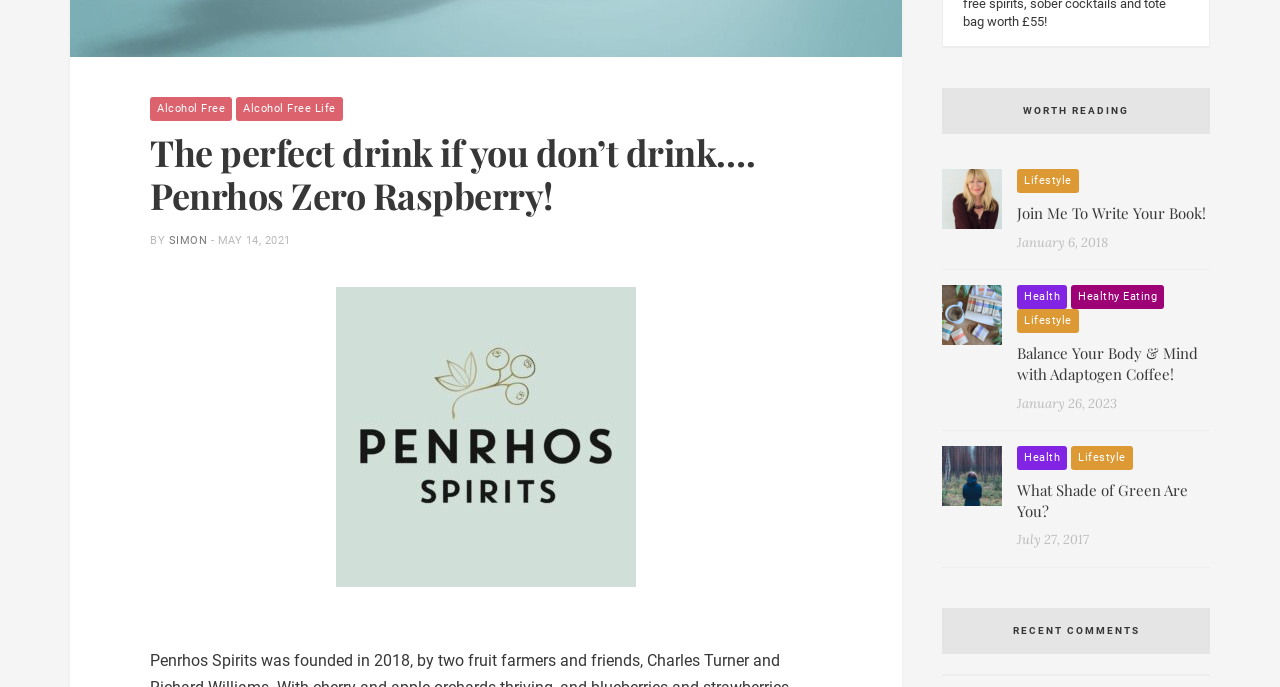Can you determine the bounding box coordinates of the area that needs to be clicked to fulfill the following instruction: "Explore the 'Lifestyle' category"?

[0.795, 0.246, 0.843, 0.281]